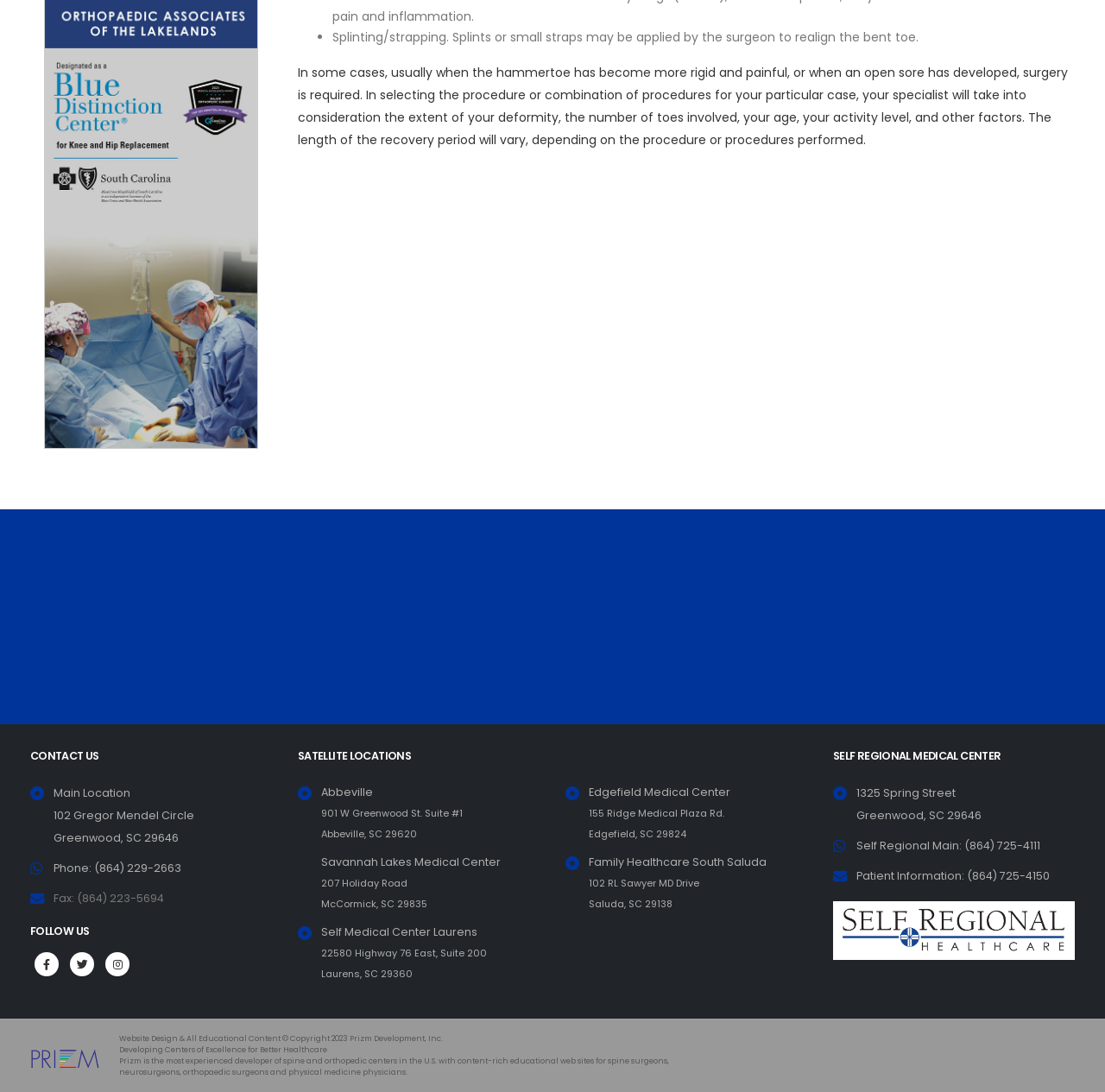How many satellite locations are listed on the webpage?
Please elaborate on the answer to the question with detailed information.

The webpage lists five satellite locations: Abbeville, Savannah Lakes Medical Center, Self Medical Center Laurens, Edgefield Medical Center, and Family Healthcare South Saluda.